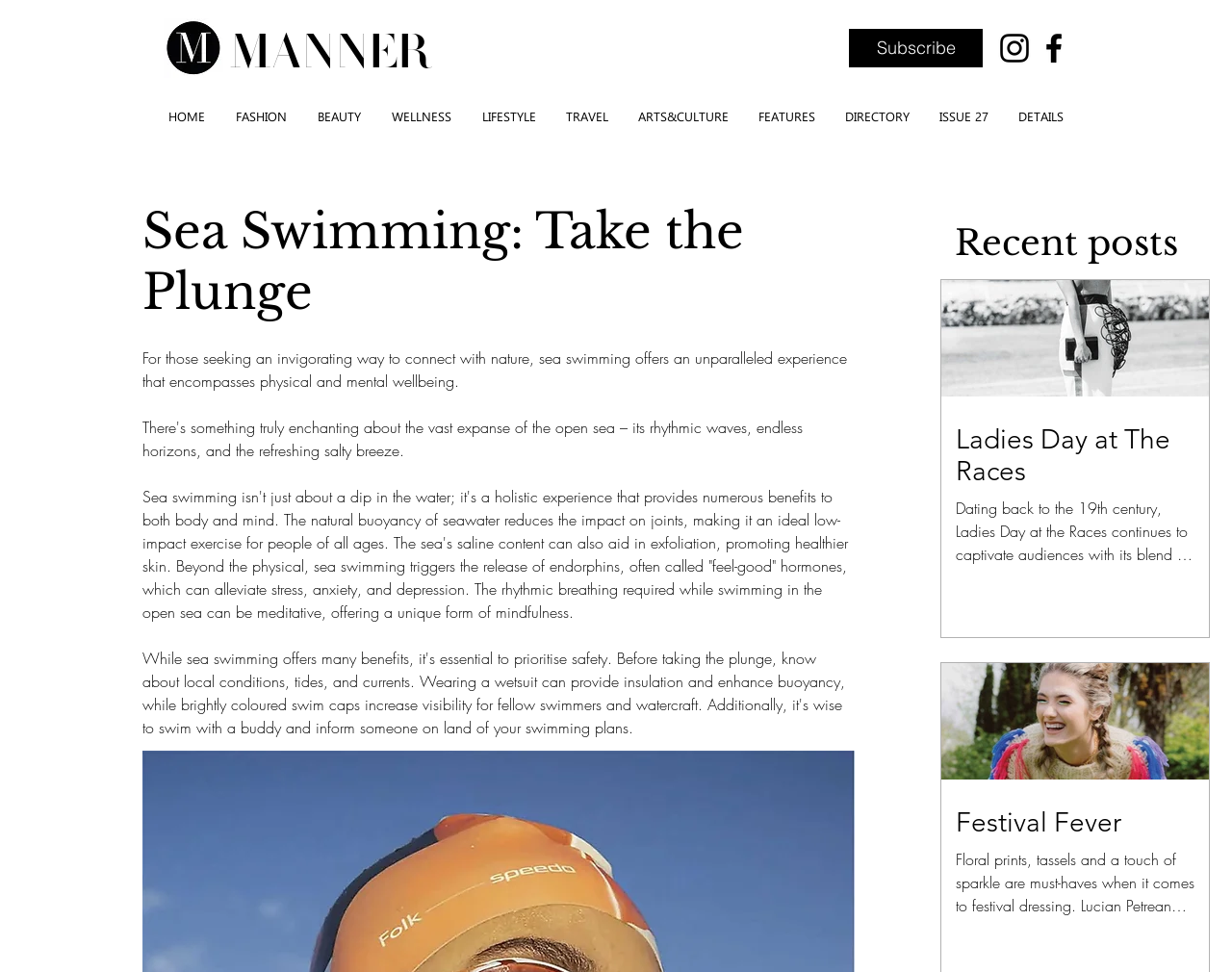Find the bounding box coordinates of the clickable region needed to perform the following instruction: "Click the Subscribe button". The coordinates should be provided as four float numbers between 0 and 1, i.e., [left, top, right, bottom].

[0.689, 0.03, 0.798, 0.069]